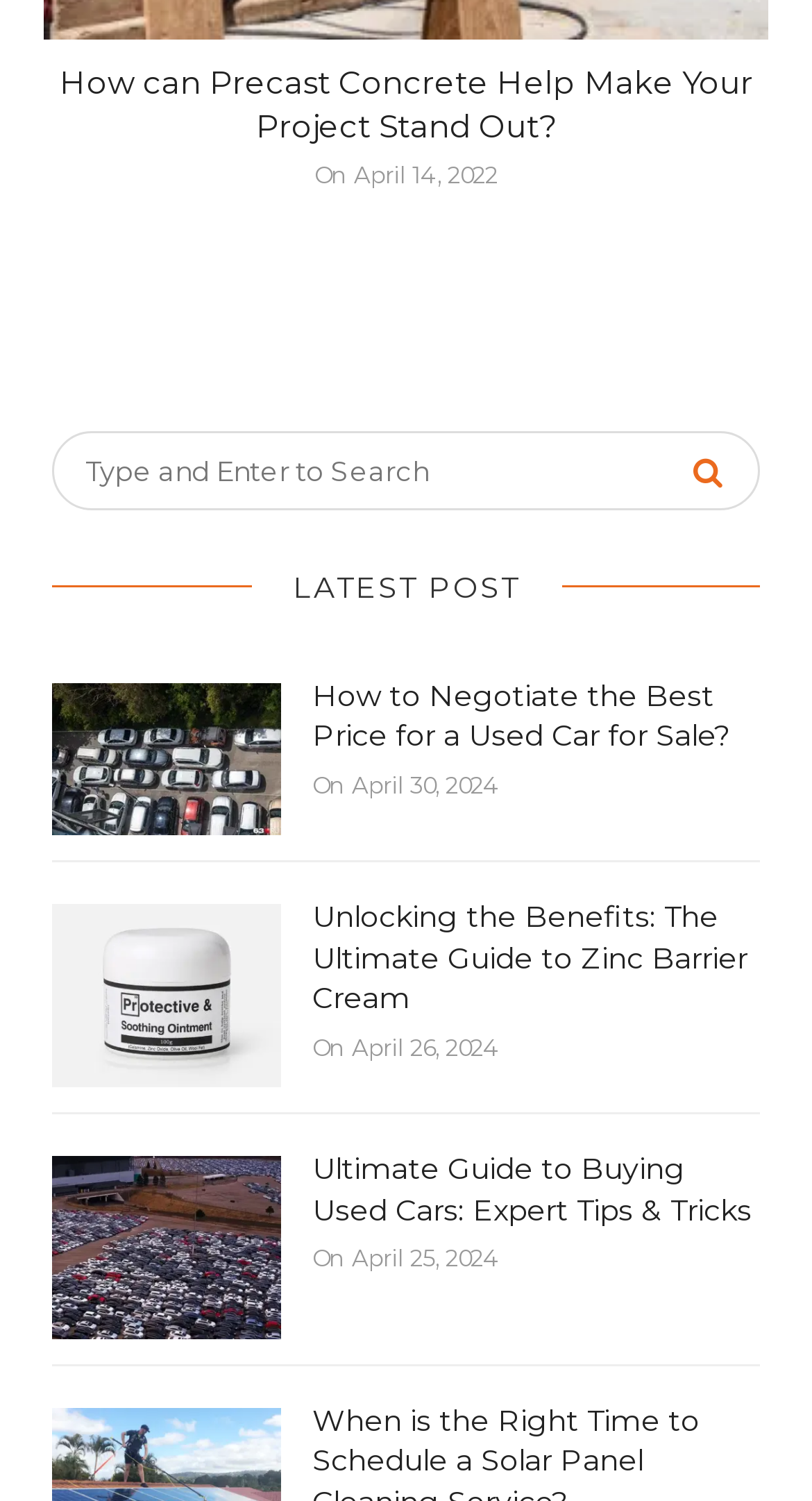What is the date of the latest post?
Look at the image and respond with a one-word or short phrase answer.

April 30, 2024